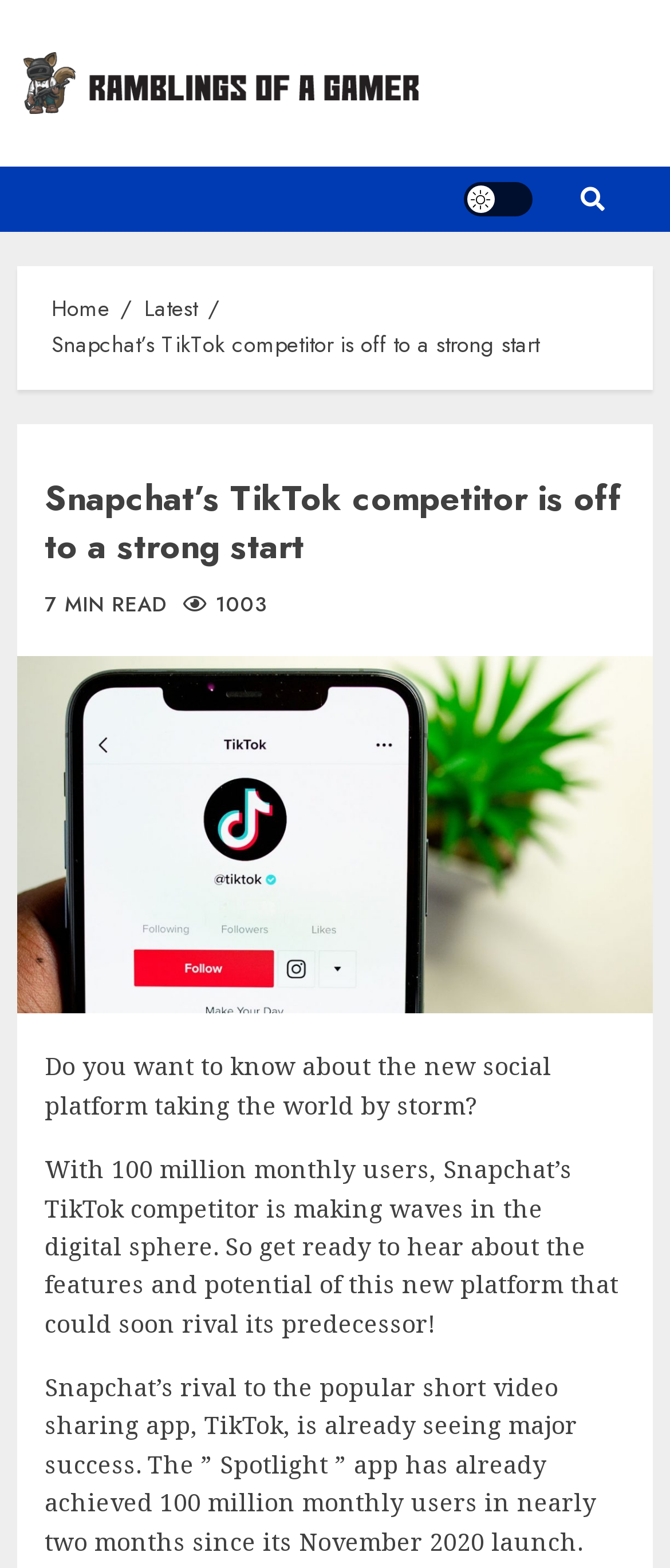Give a one-word or short-phrase answer to the following question: 
What is the estimated reading time of the blog post?

7 MIN